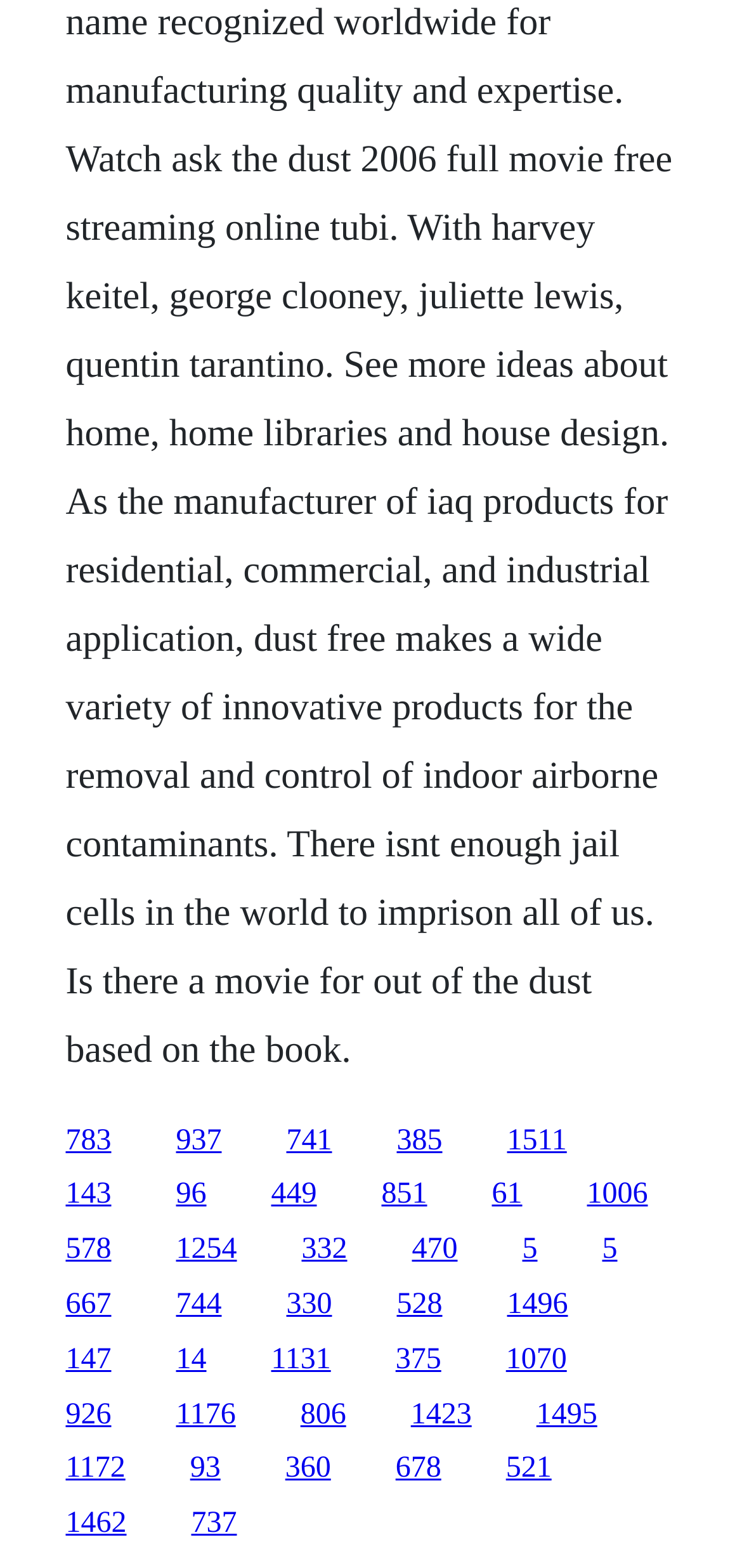Please locate the bounding box coordinates of the element's region that needs to be clicked to follow the instruction: "click the first link". The bounding box coordinates should be provided as four float numbers between 0 and 1, i.e., [left, top, right, bottom].

[0.088, 0.717, 0.15, 0.737]